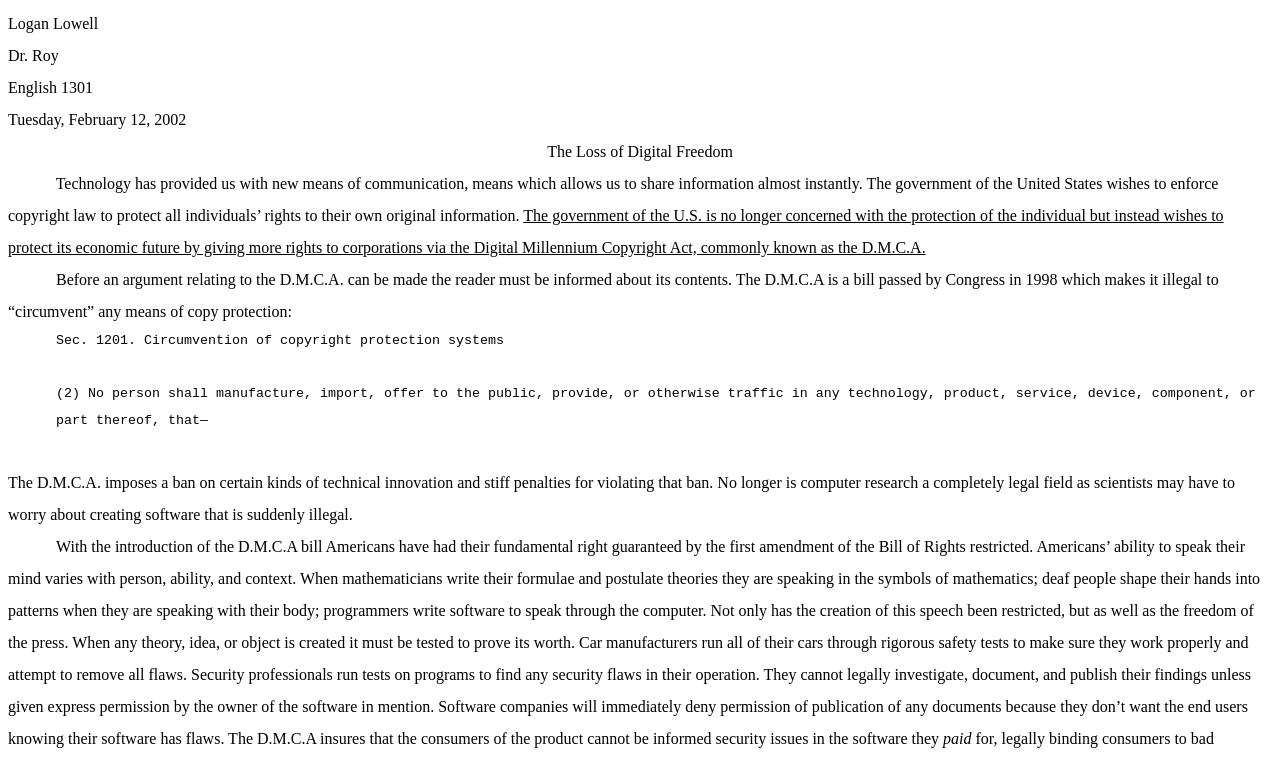What is the consequence of the D.M.C.A. on software companies?
Identify the answer in the screenshot and reply with a single word or phrase.

They can hide security flaws